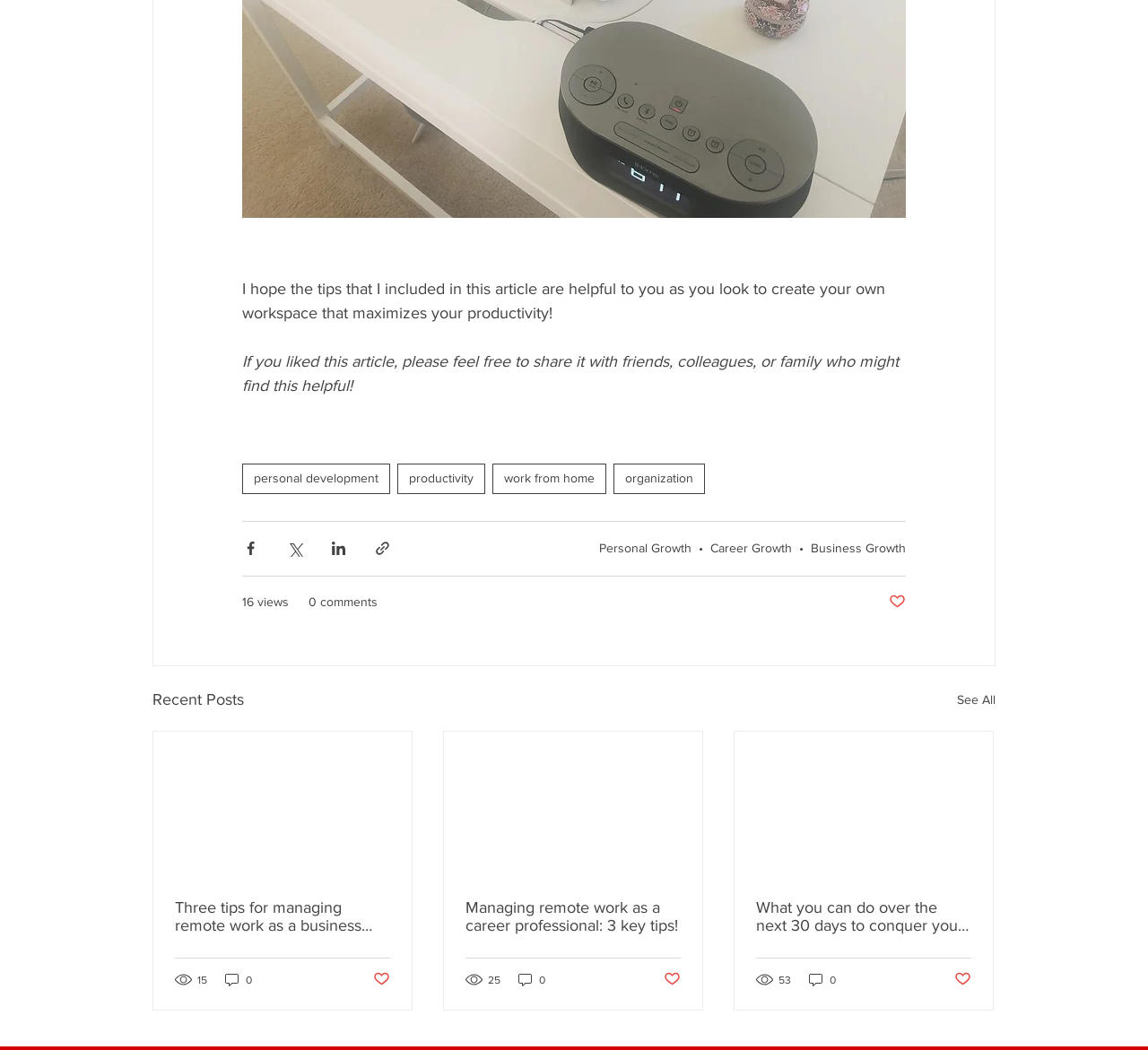Respond to the following question using a concise word or phrase: 
What are the three categories of growth mentioned in the webpage?

Personal, Career, Business